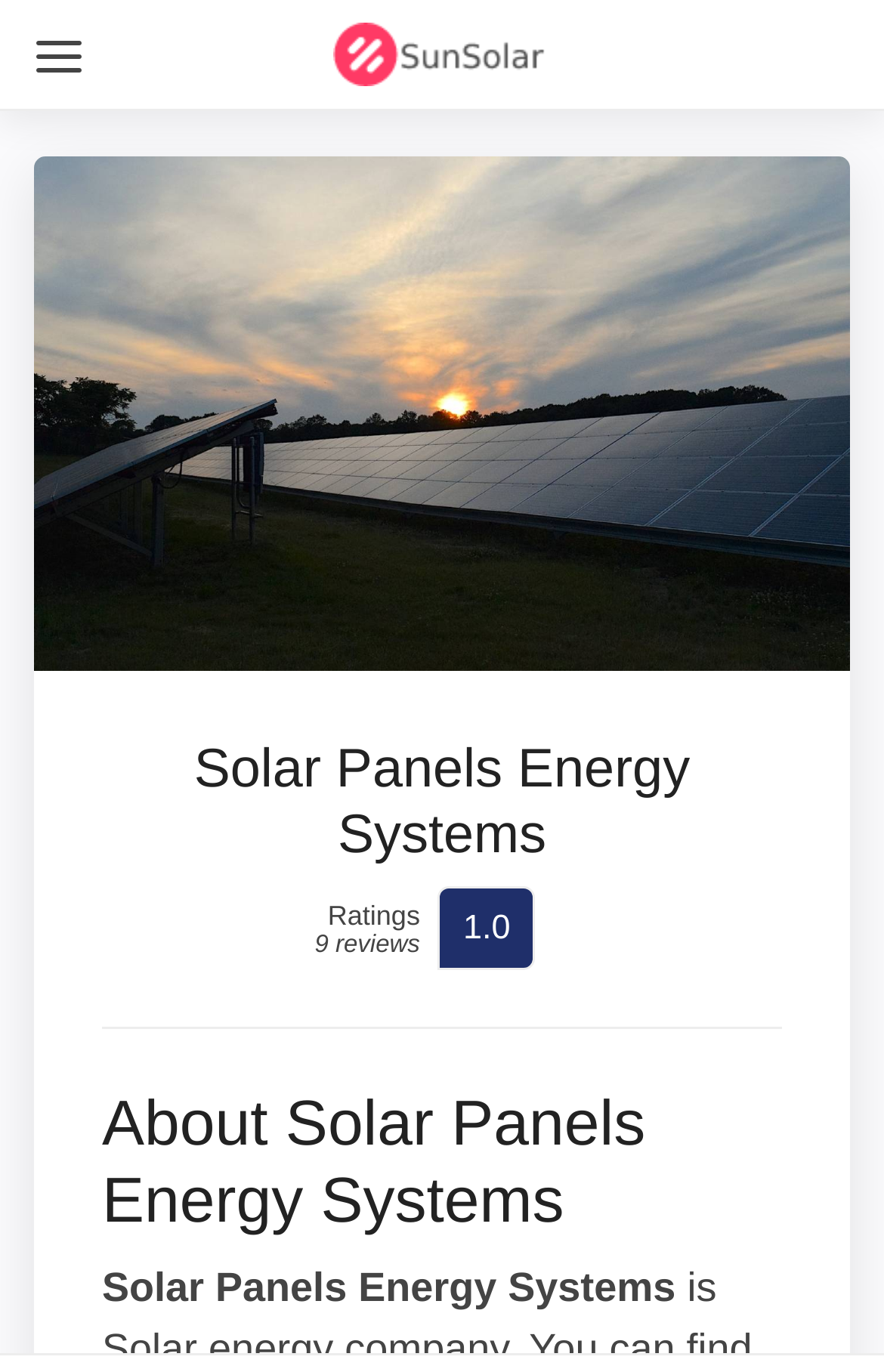Produce an extensive caption that describes everything on the webpage.

The webpage is about Solar Panels Energy Systems, a solar panel installer in Elizabeth, NJ. At the top, there is a link to "Sun Solar Company" accompanied by an image with the same name, positioned near the top left corner of the page. Below this, there is a smaller link labeled "a" on the top left side.

The main content of the page is dominated by a large image of "Solar Panels Energy Systems" that spans almost the entire width of the page, located near the top. Above this image, there is a heading with the same name, "Solar Panels Energy Systems". 

On the right side of the page, there is a section displaying ratings information. This section includes a label "Ratings" and an emphasized text indicating "9 reviews" with a rating of "1.0". 

Below the image, there is a horizontal separator line, followed by a heading that reads "About Solar Panels Energy Systems".